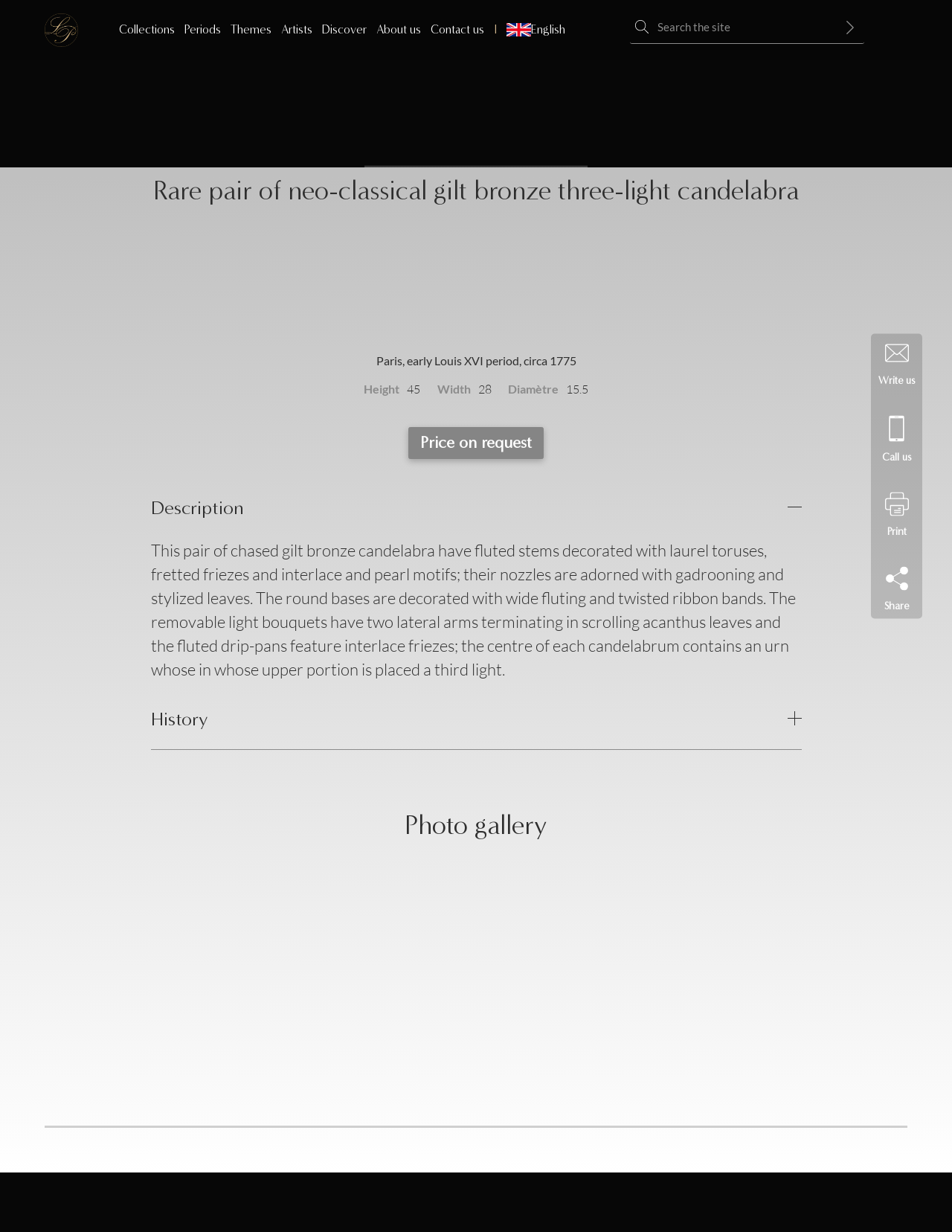Please identify the bounding box coordinates of the clickable region that I should interact with to perform the following instruction: "Contact us". The coordinates should be expressed as four float numbers between 0 and 1, i.e., [left, top, right, bottom].

[0.452, 0.018, 0.509, 0.03]